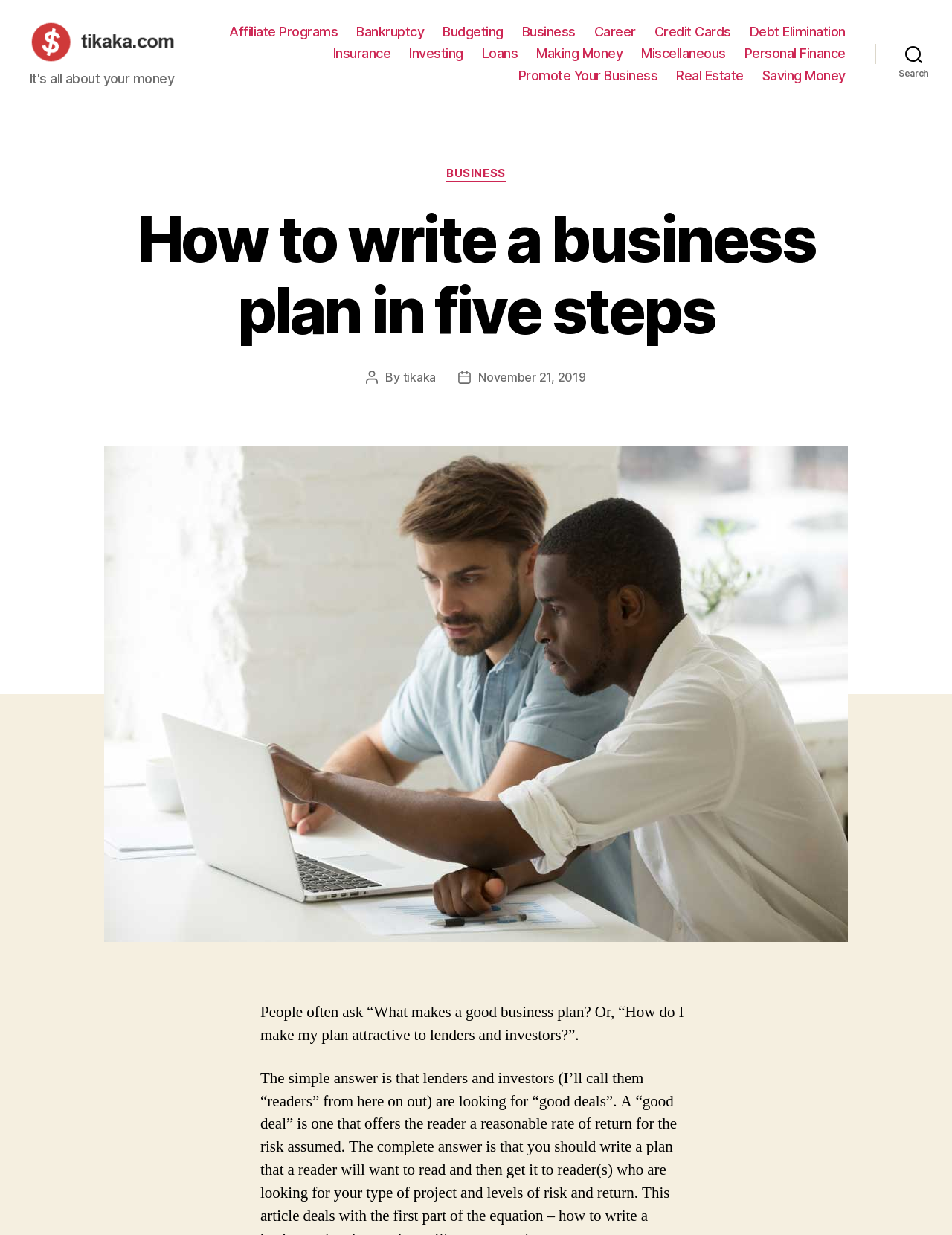Provide the bounding box coordinates in the format (top-left x, top-left y, bottom-right x, bottom-right y). All values are floating point numbers between 0 and 1. Determine the bounding box coordinate of the UI element described as: Budgeting

[0.465, 0.019, 0.529, 0.032]